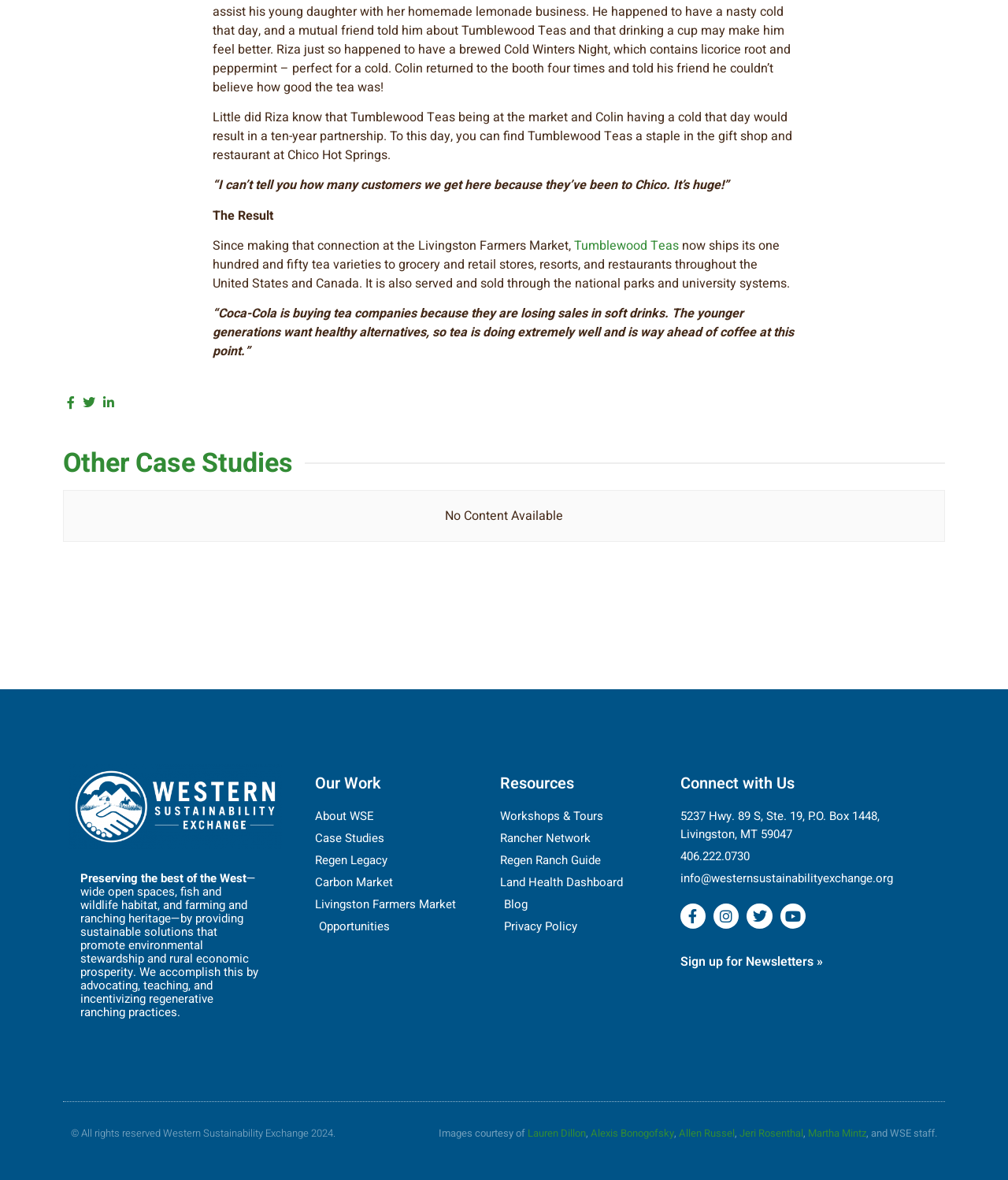Answer the following query concisely with a single word or phrase:
How many social-share links are there?

3